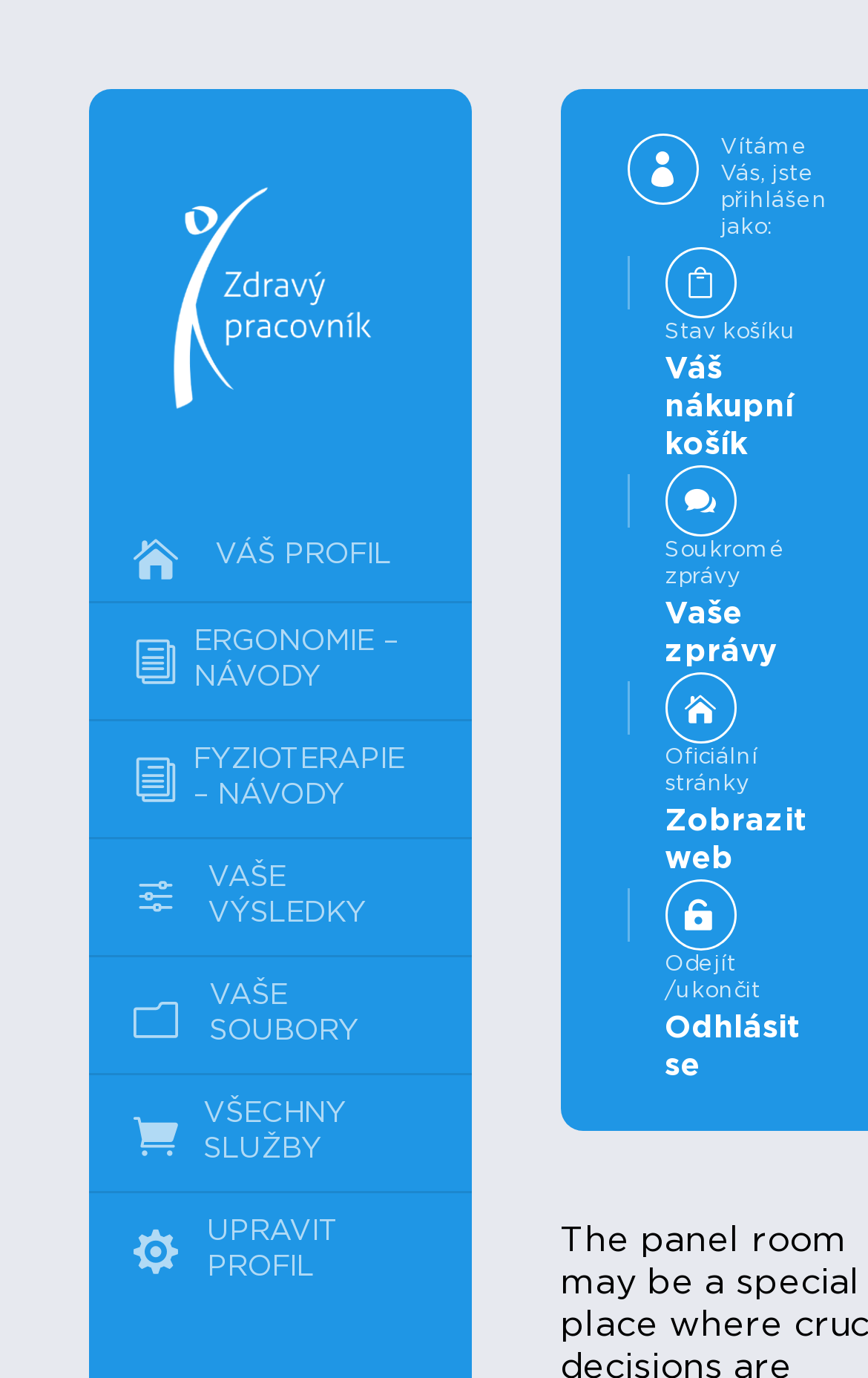Give a one-word or one-phrase response to the question:
How many links are in the top navigation bar?

7